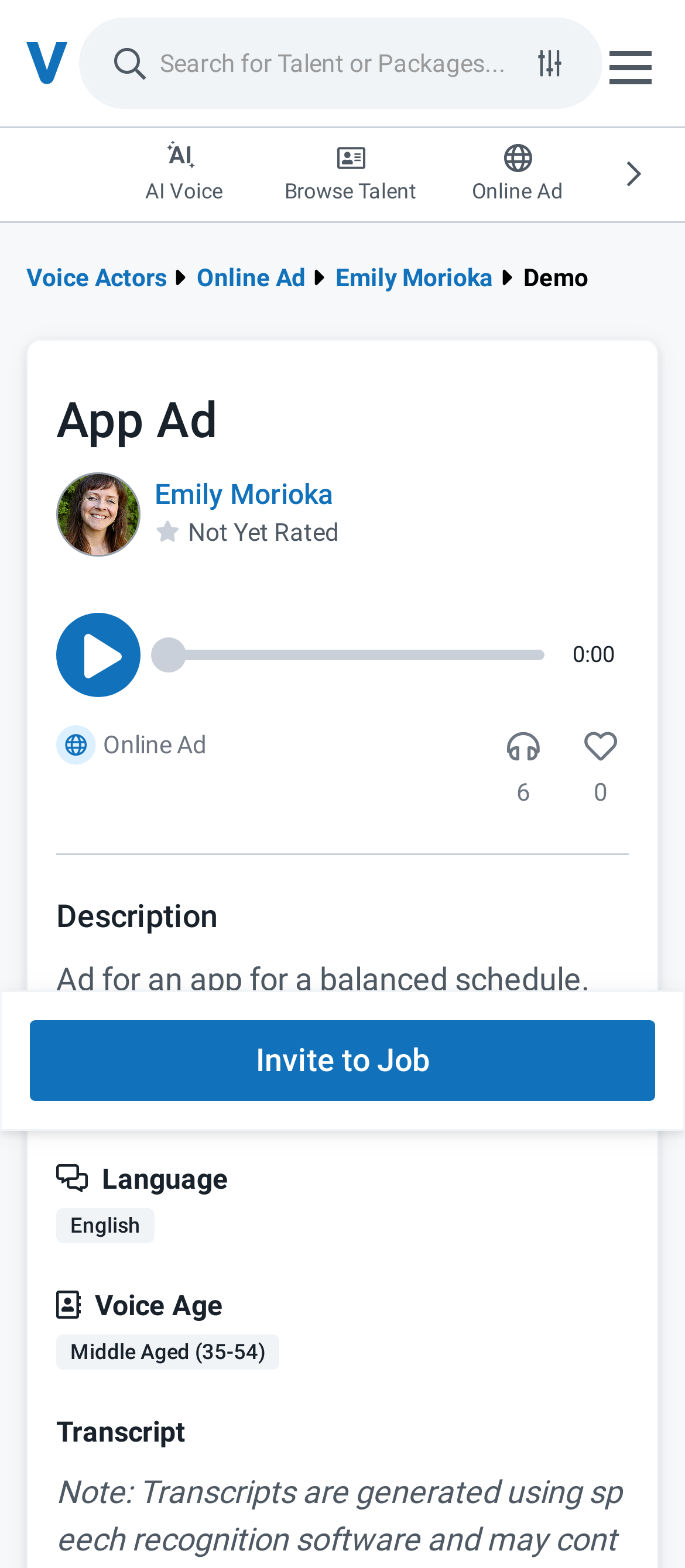What is the current rating of the voice actor?
Please answer the question with a detailed response using the information from the screenshot.

The current rating of the voice actor can be found below the profile photo where it is specified as 'Not Yet Rated'.